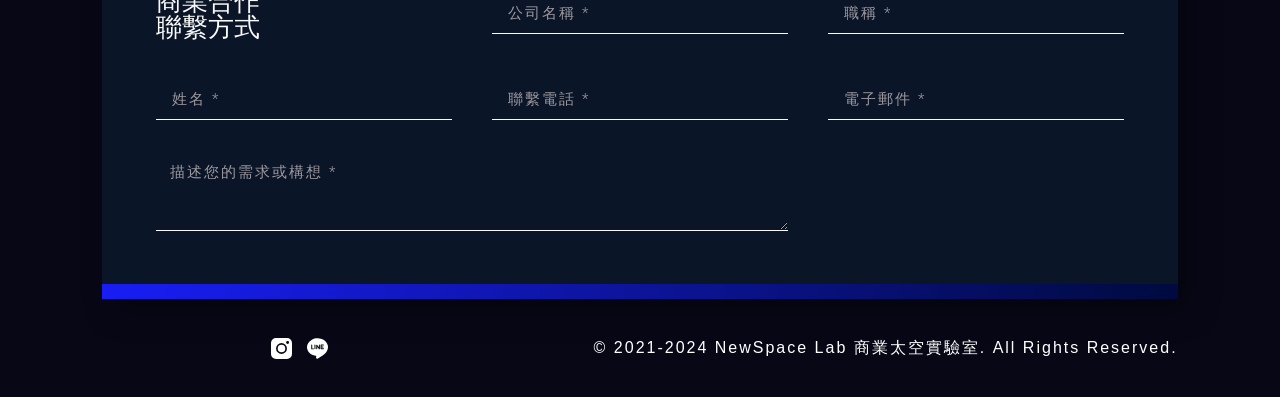Pinpoint the bounding box coordinates of the clickable element to carry out the following instruction: "Enter your name."

[0.122, 0.2, 0.353, 0.301]